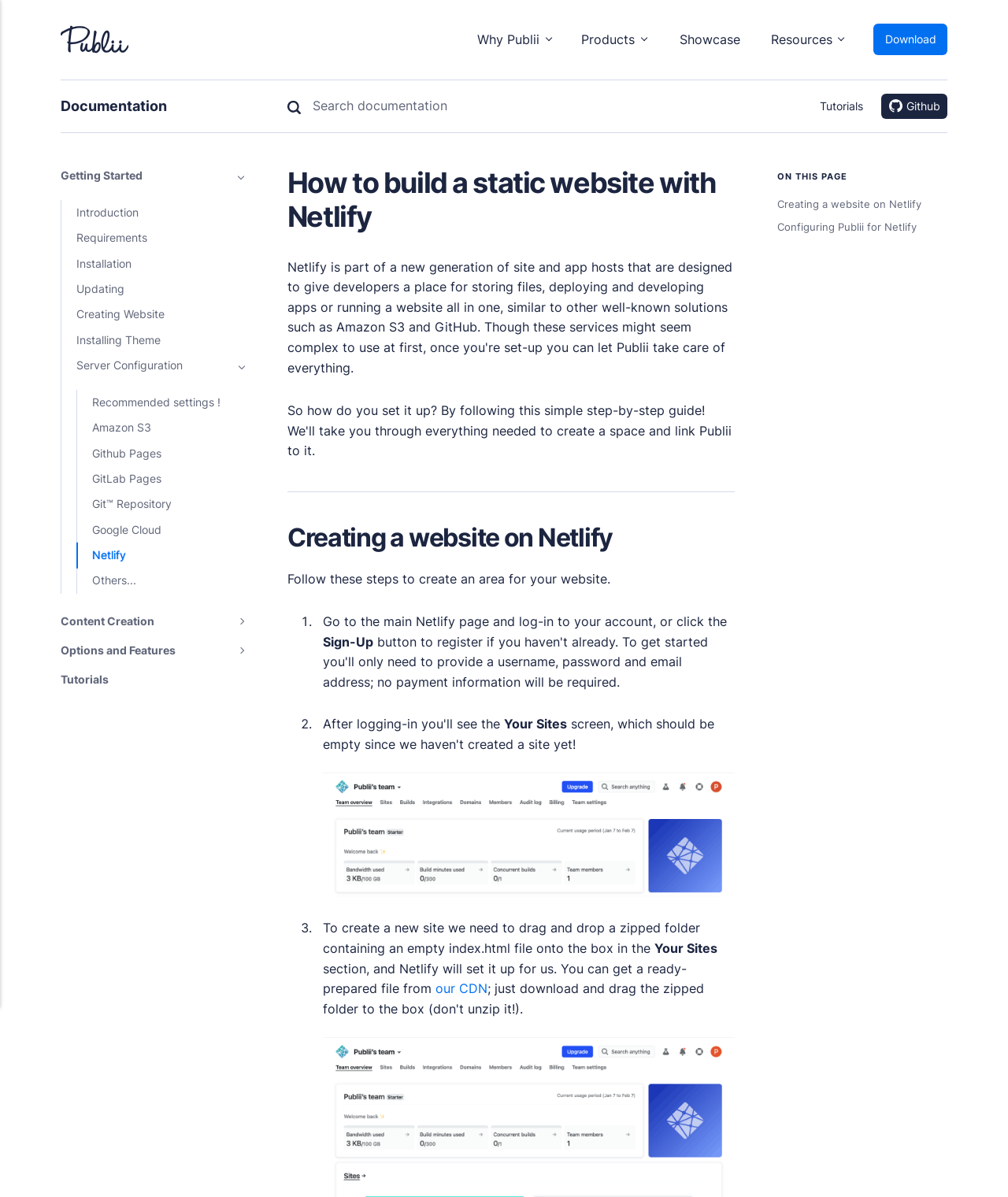Provide a brief response in the form of a single word or phrase:
What is the alternative to creating a new site from scratch on Netlify?

Using a ready-prepared file from their CDN